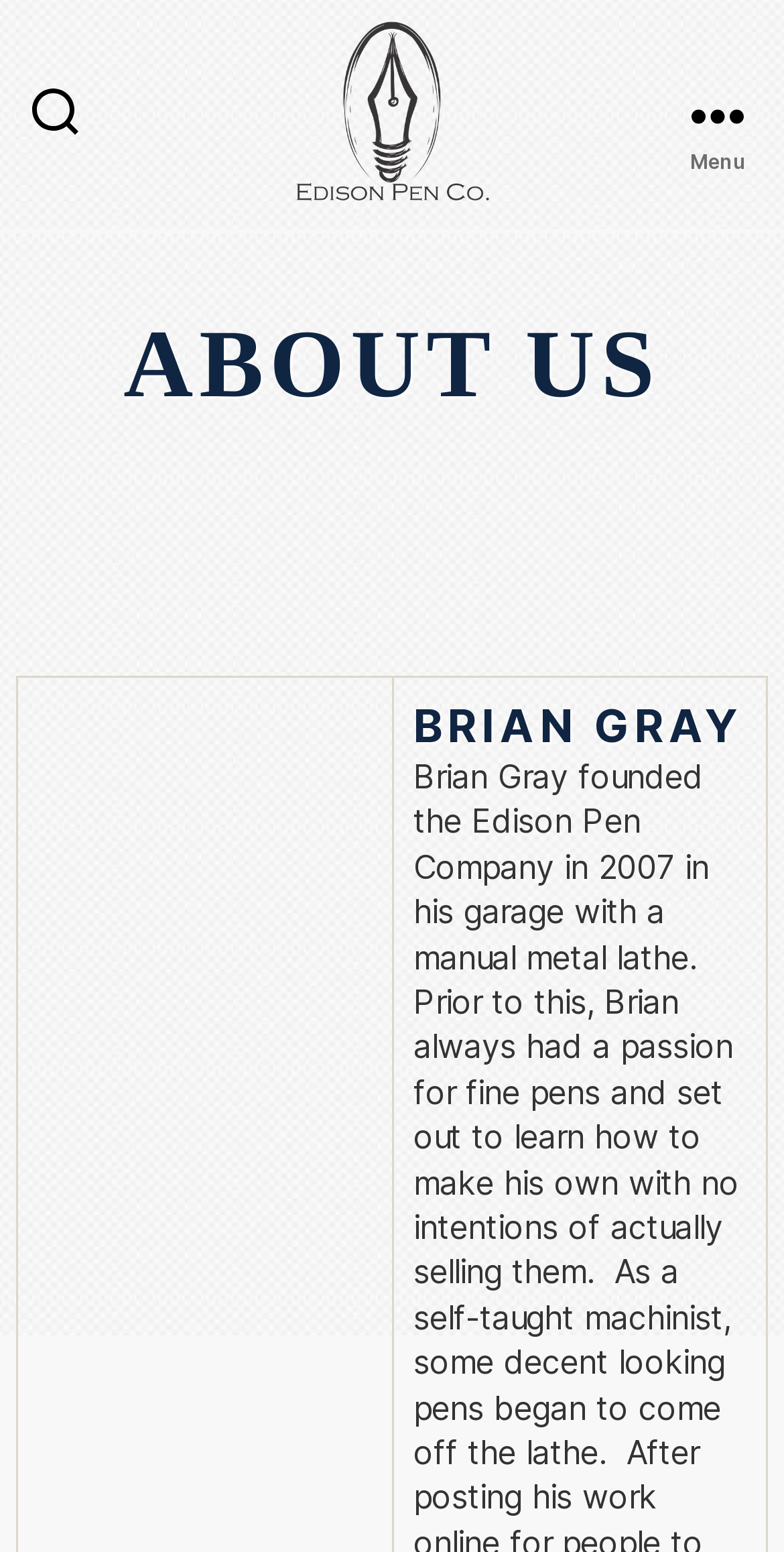From the screenshot, find the bounding box of the UI element matching this description: "parent_node: Edison Pen Co". Supply the bounding box coordinates in the form [left, top, right, bottom], each a float between 0 and 1.

[0.25, 0.013, 0.75, 0.13]